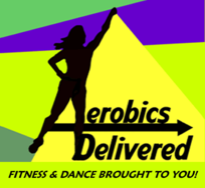Detail every aspect of the image in your description.

The image showcases a vibrant and energetic logo for "Aerobics Delivered," featuring a dynamic silhouette of a dancer or fitness enthusiast striking a victorious pose. The figure is depicted with one arm raised, symbolizing triumph and vitality, set against a bold, colorful background that includes shades of green, purple, and yellow. The name "Aerobics Delivered" is prominently displayed in a modern, bold font, highlighting the emphasis on fitness and dance. Beneath the main title, the tagline "FITNESS & DANCE BROUGHT TO YOU!" reinforces the message of accessibility and convenience in their fitness offerings, appealing to potential clients looking for engaging ways to stay active. The overall design conveys a sense of movement, rhythm, and enthusiasm, inviting participants to join in on the fun of fitness.